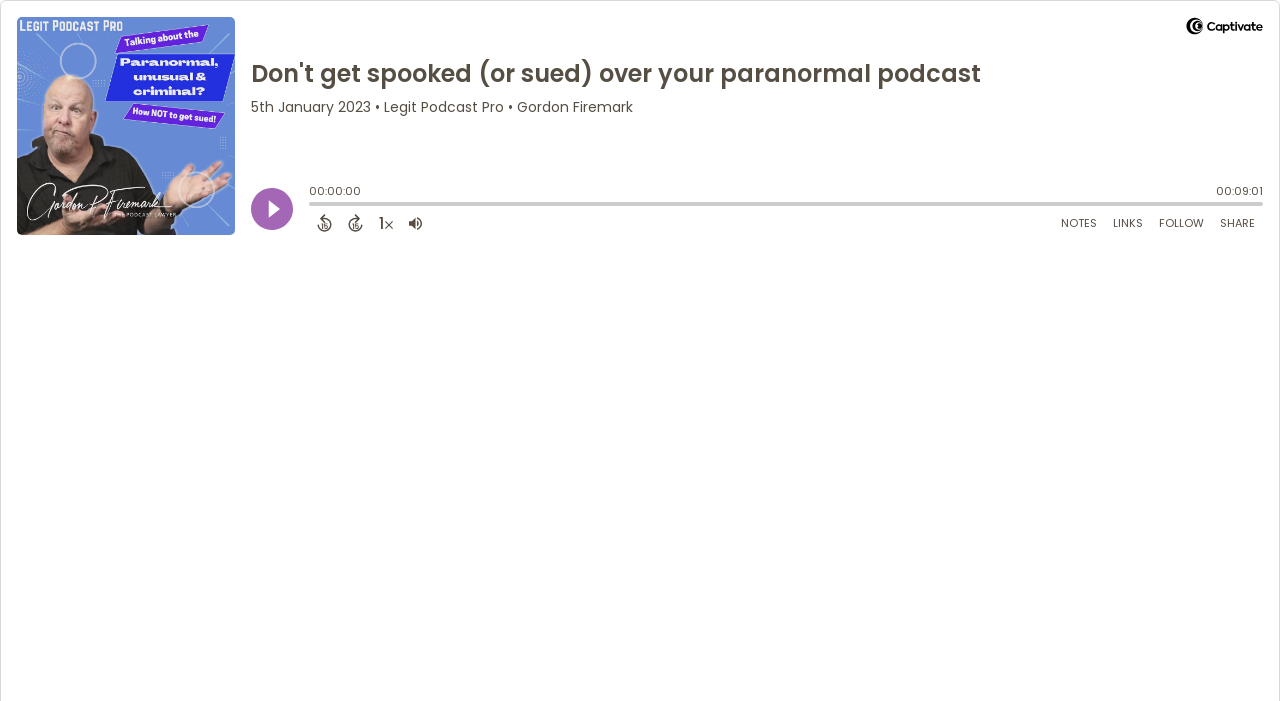Write an elaborate caption that captures the essence of the webpage.

This webpage is about the Legit Podcast Pro, a paranormal podcast. At the top, there is a link and an image, likely a logo or icon, positioned on the right side of the page. Below this, there is a larger image, which is the artwork for the podcast, taking up a significant portion of the top-left section of the page.

To the right of the artwork, there is a section displaying the date "5th January 2023" and the podcast's title, "Legit Podcast Pro", along with the host's name, "Gordon Firemark". 

Below this section, there is a "Play" button with an accompanying image, allowing users to start listening to the podcast. Next to the "Play" button, there is a current timestamp display showing "00:00:00", which likely updates as the podcast plays.

On the right side of the page, there is a section displaying the episode's length, "00:09:01". Below this, there is a horizontal slider, allowing users to adjust the playback position.

There are several buttons positioned below the slider, including "Back 15 Seconds", "Forward 15 Seconds", "Change audio speed to 1.5 times", and "Adjust volume", each accompanied by an image. These buttons allow users to control the playback of the podcast.

Further down, there are four more buttons: "Open Shownotes", "Open Links", "Follow Podcast", and "Share Episode", each with a brief text description ("NOTES", "LINKS", "FOLLOW", and "SHARE", respectively). These buttons likely provide additional functionality related to the podcast.